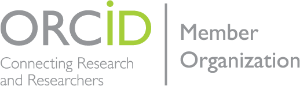What is the mission of ORCID?
Using the information presented in the image, please offer a detailed response to the question.

The phrase 'Connecting Research and Researchers' beneath the logo emphasizes ORCID's mission to provide a unique identifier for researchers, enhancing their visibility and accessibility in the academic community, and facilitating collaboration among them.